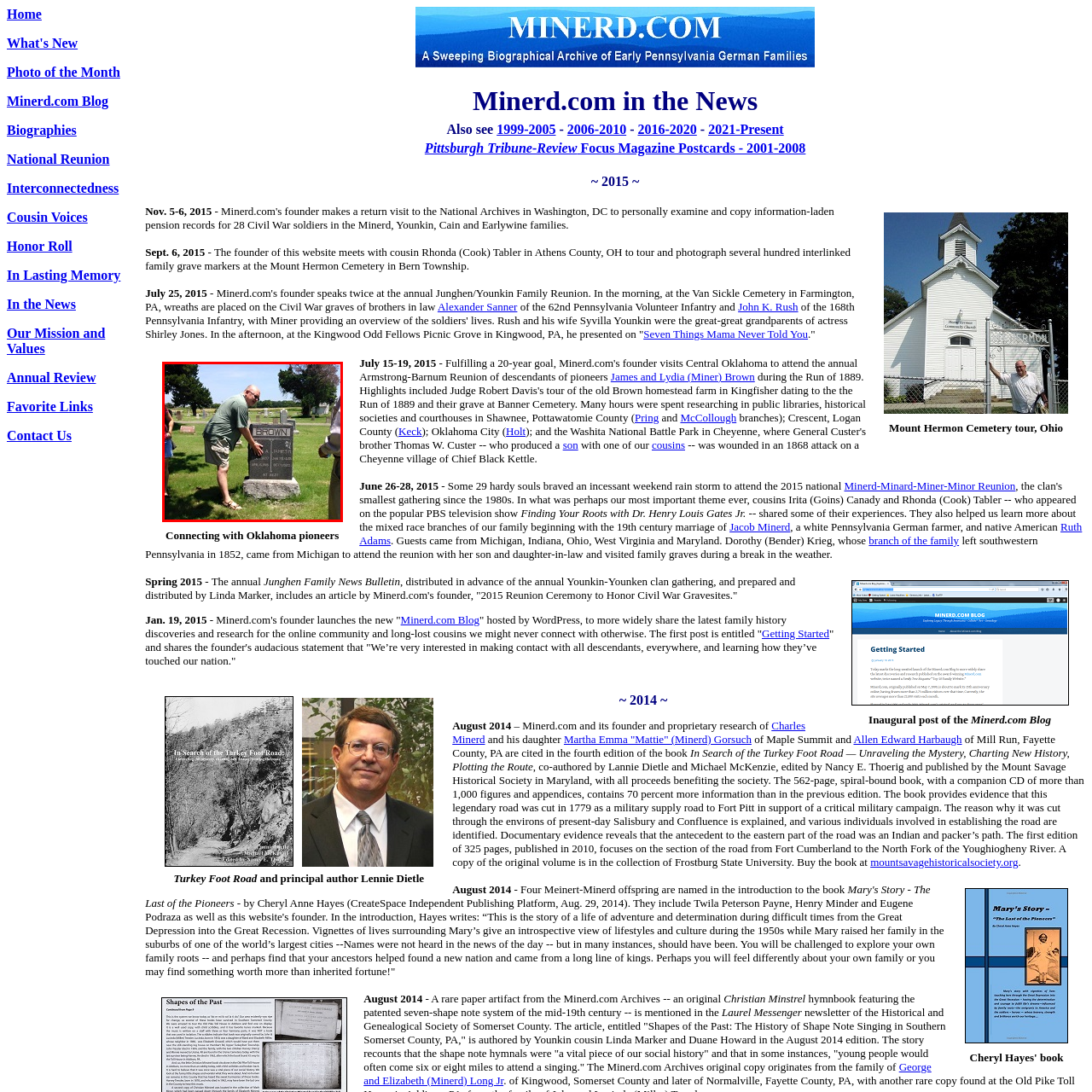Create a detailed narrative describing the image bounded by the red box.

In this poignant image, a man is seen gently touching a gravestone marked with the surname "BROWN," set in a serene cemetery landscape. The gravestone, decorated with clearly inscribed information, symbolizes a connection to family heritage and remembrance. Surrounding the man are other visitors, hinting at a shared moment of reflection and emotional significance. The open green space and distant trees in the background contribute to the peaceful ambiance, evoking themes of ancestry and the enduring bonds of family. This scene captures the essence of honoring loved ones, emphasizing the importance of remembering those who have passed while reinforcing familial ties.